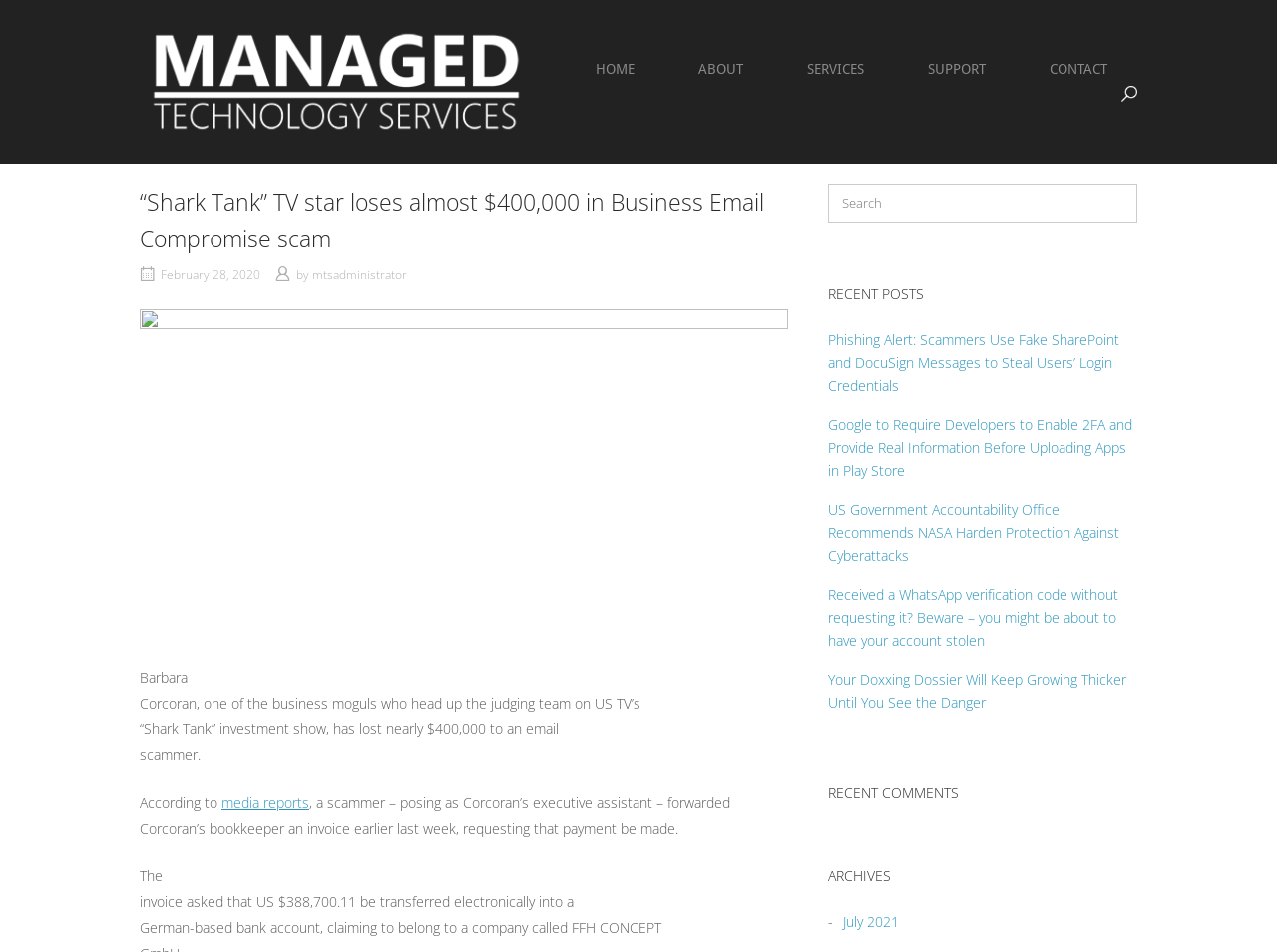Locate the bounding box of the user interface element based on this description: "CONTACT".

[0.798, 0.062, 0.891, 0.085]